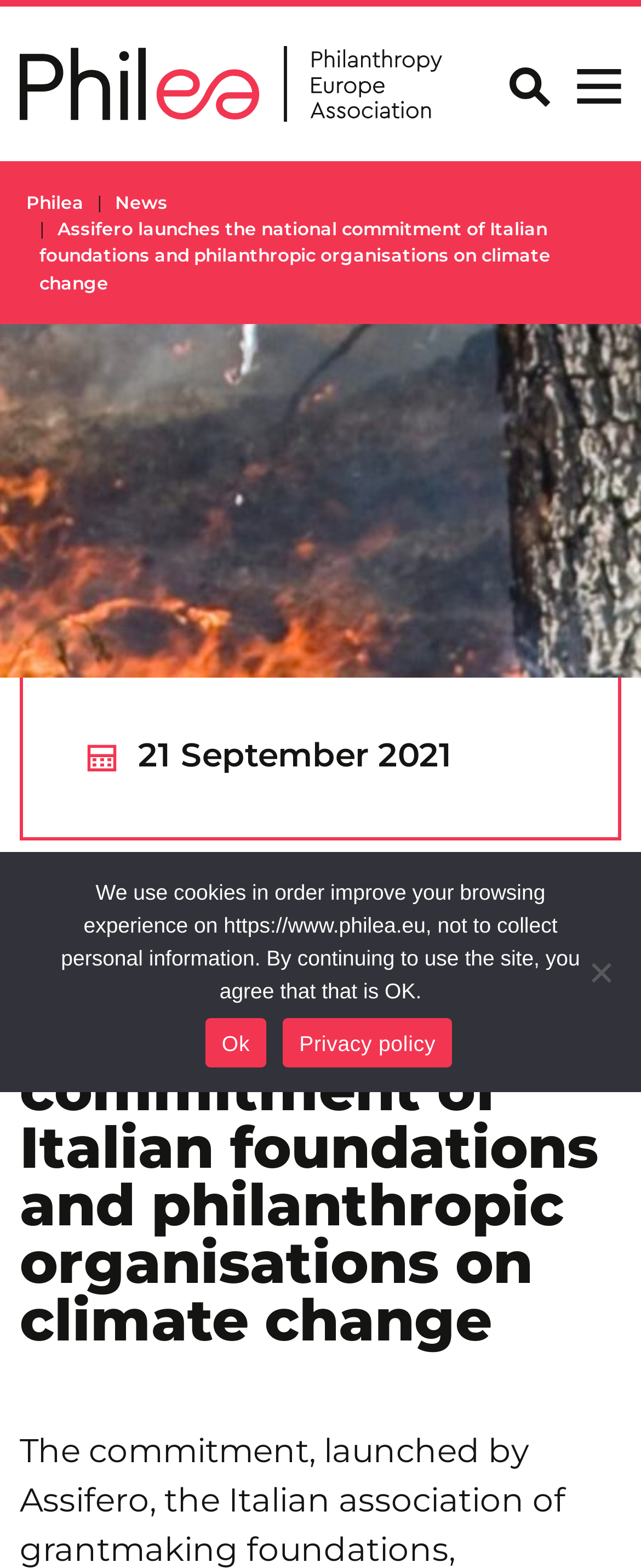Please identify the primary heading of the webpage and give its text content.

Assifero launches the national commitment of Italian foundations and philanthropic organisations on climate change